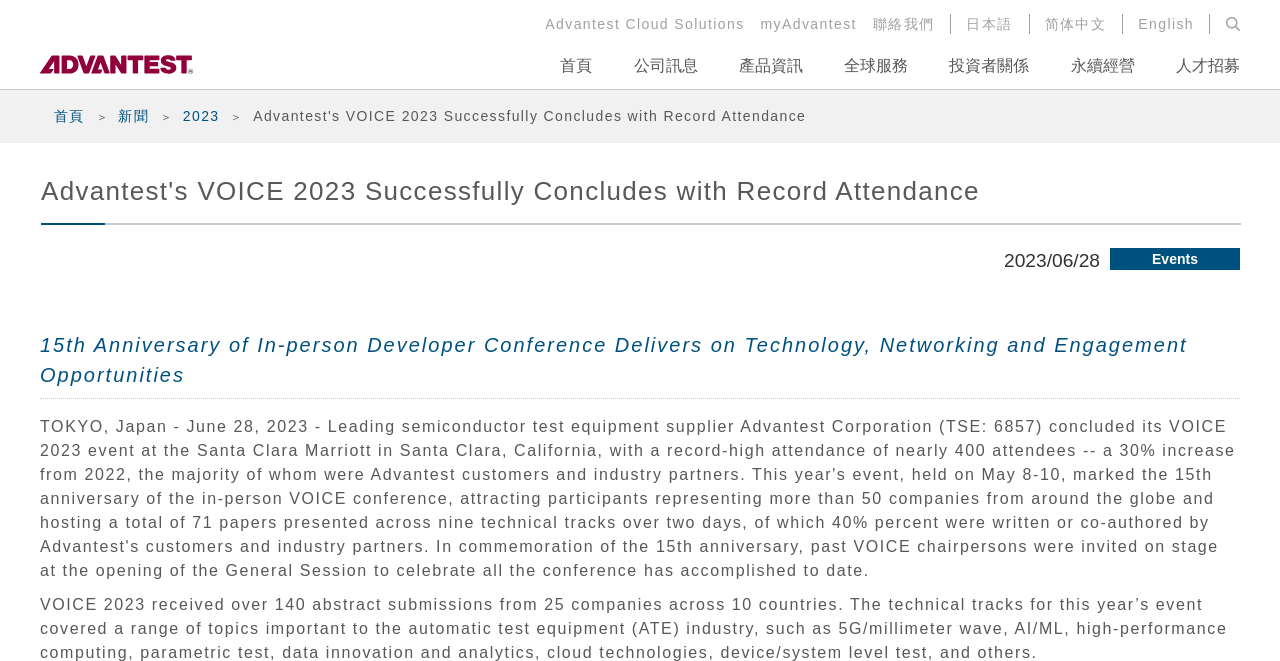Respond to the question below with a single word or phrase: What is the category of the news article?

Events